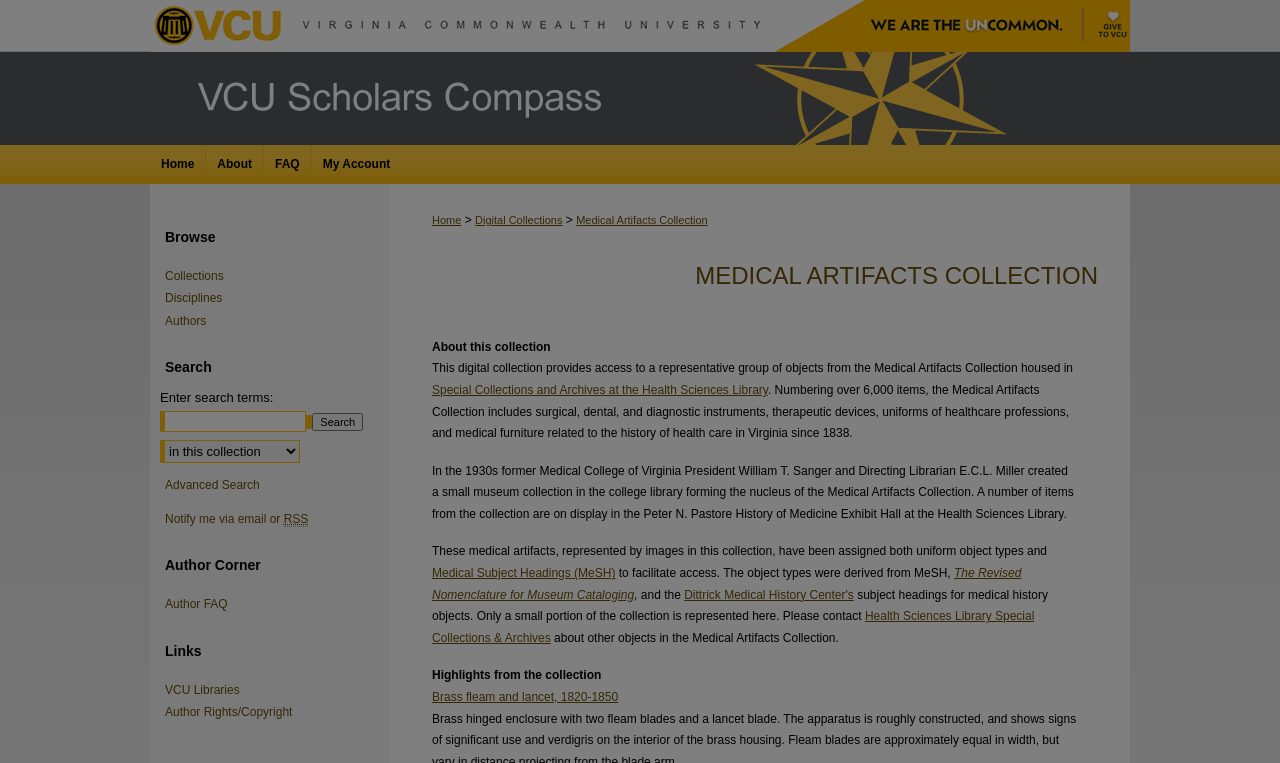What is the name of the collection?
Using the details shown in the screenshot, provide a comprehensive answer to the question.

The name of the collection can be found in the heading 'MEDICAL ARTIFACTS COLLECTION' and also in the link 'Medical Artifacts Collection' in the breadcrumb navigation.